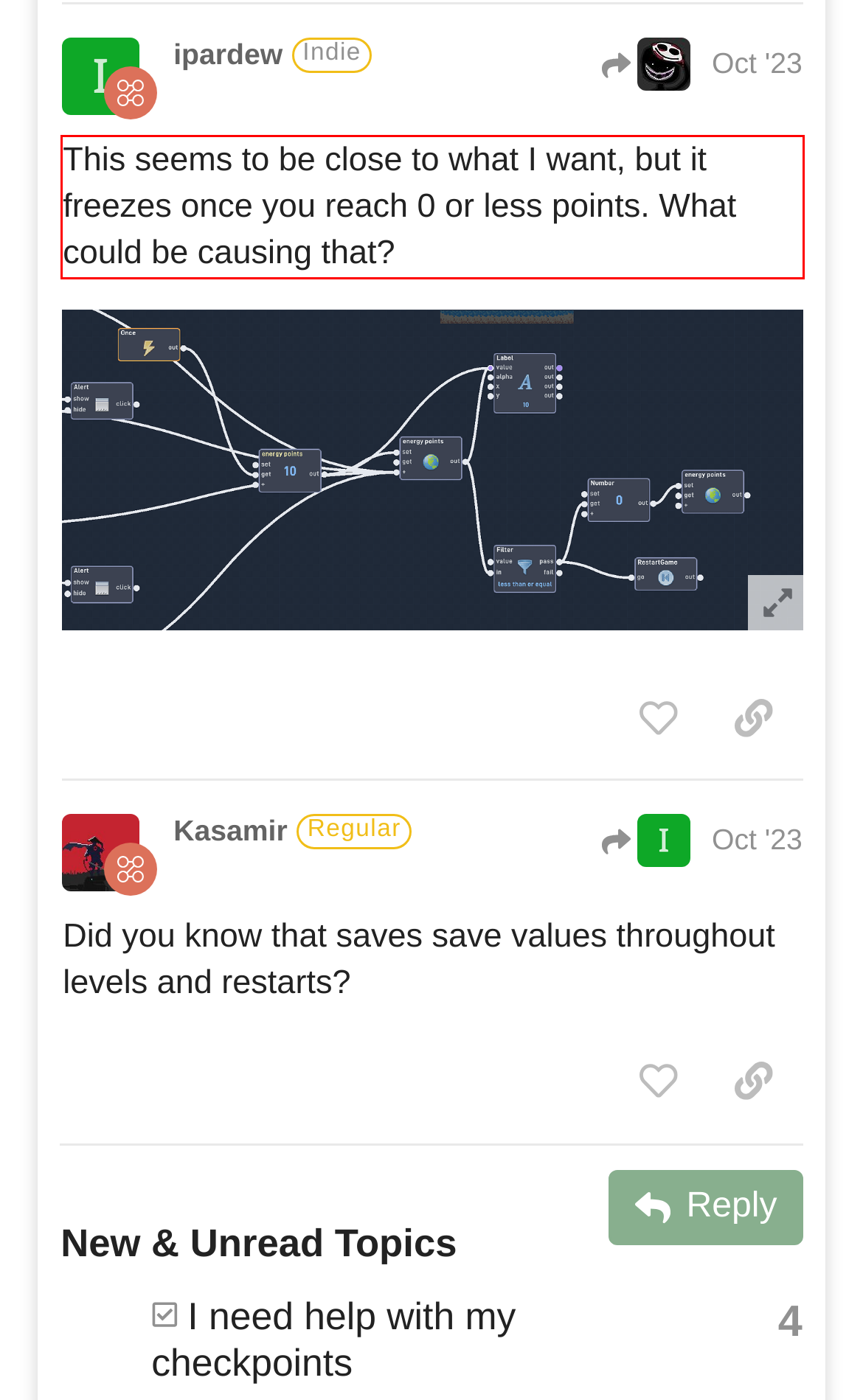You have a screenshot of a webpage with a UI element highlighted by a red bounding box. Use OCR to obtain the text within this highlighted area.

This seems to be close to what I want, but it freezes once you reach 0 or less points. What could be causing that?